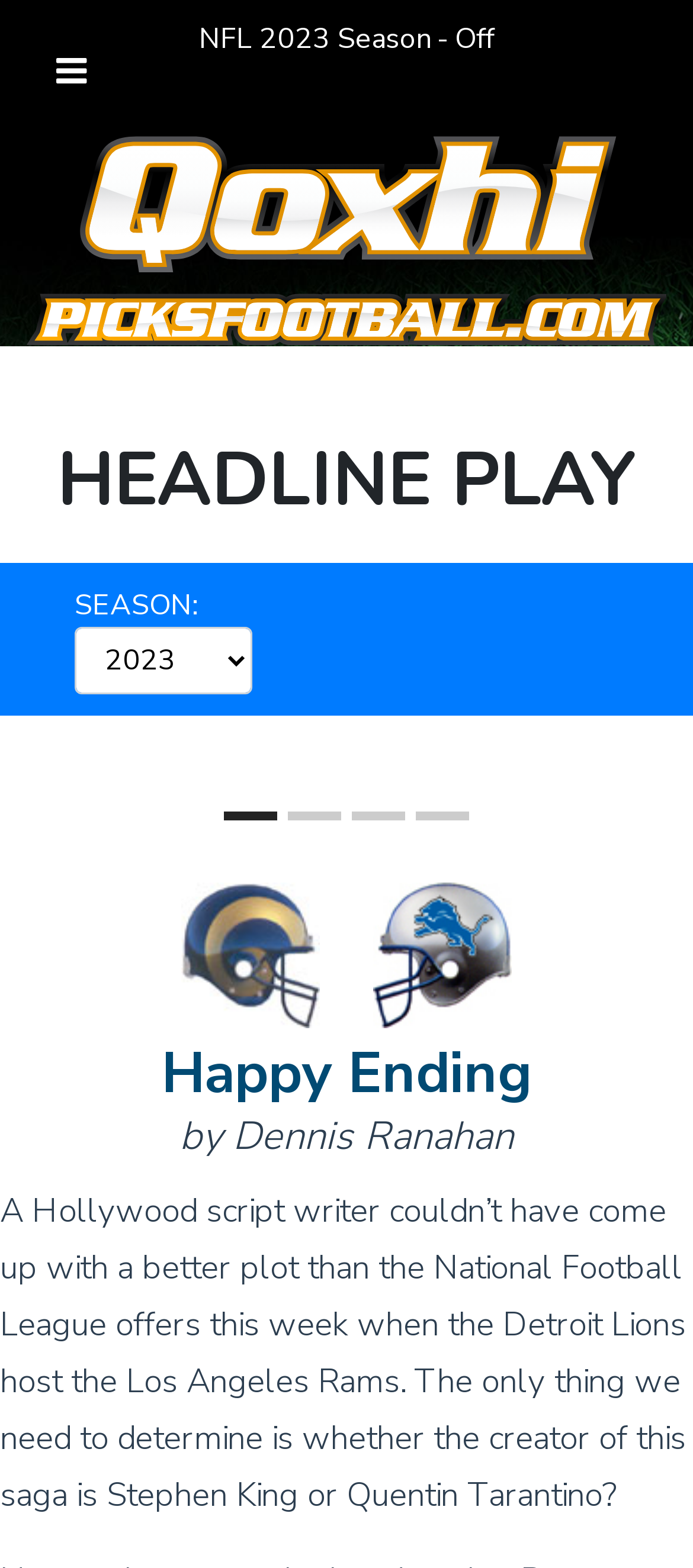Determine the bounding box of the UI element mentioned here: "Account Manager". The coordinates must be in the format [left, top, right, bottom] with values ranging from 0 to 1.

[0.0, 0.341, 0.223, 0.58]